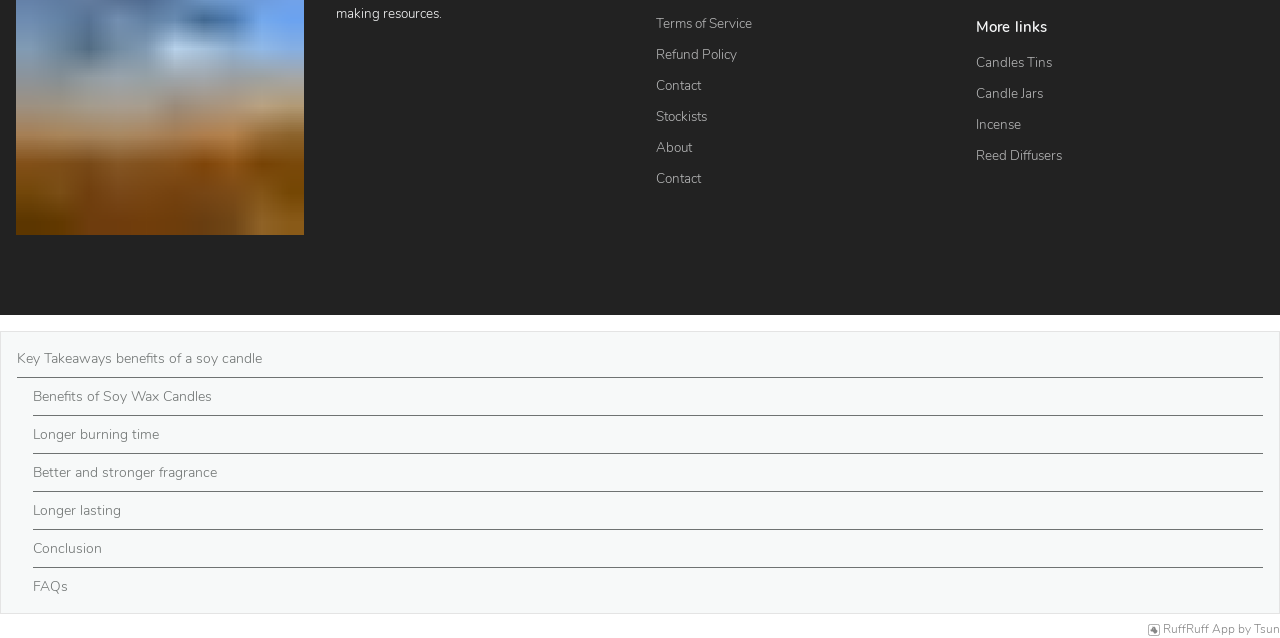By analyzing the image, answer the following question with a detailed response: What is located at the bottom right of the webpage?

By analyzing the bounding box coordinates, I found that the image with the description 'RuffRuff App' is located at the bottom right of the webpage, with coordinates [0.897, 0.979, 0.906, 0.997].